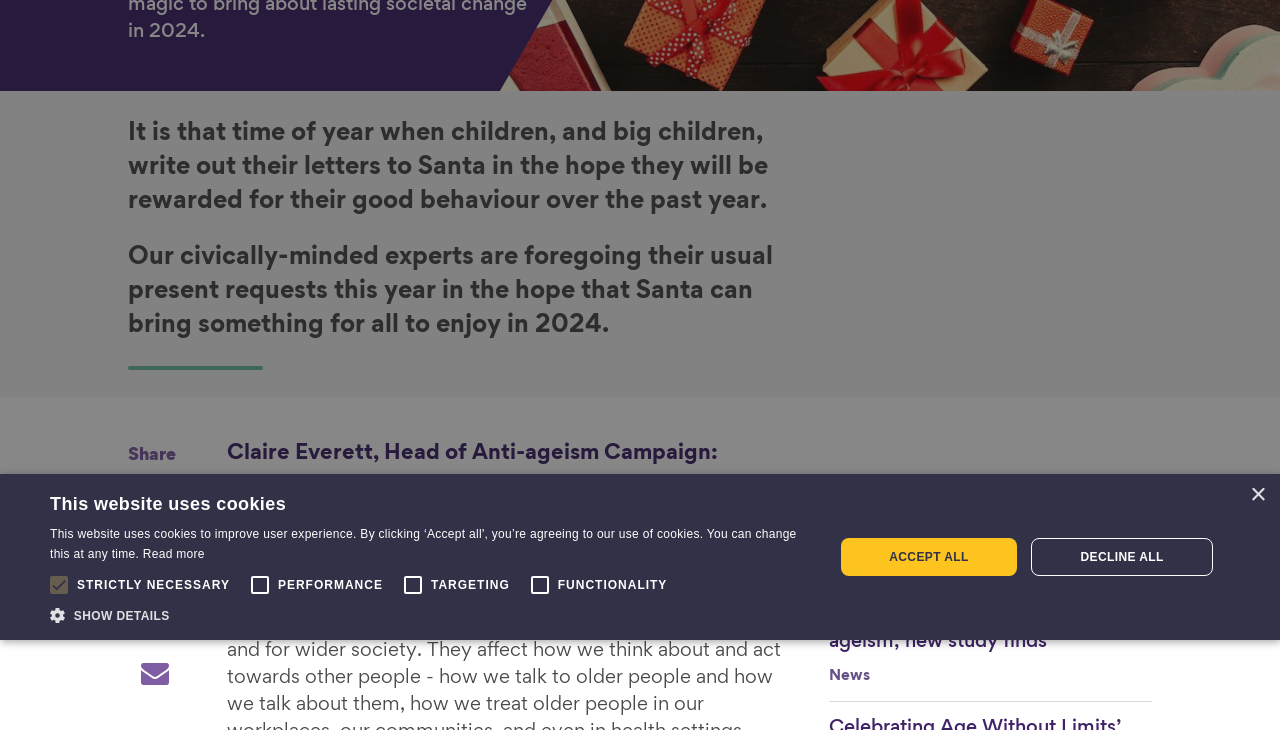Given the following UI element description: "http://spookterror.blogspot.co.uk/2005/11/james-rusbridger.html", find the bounding box coordinates in the webpage screenshot.

None